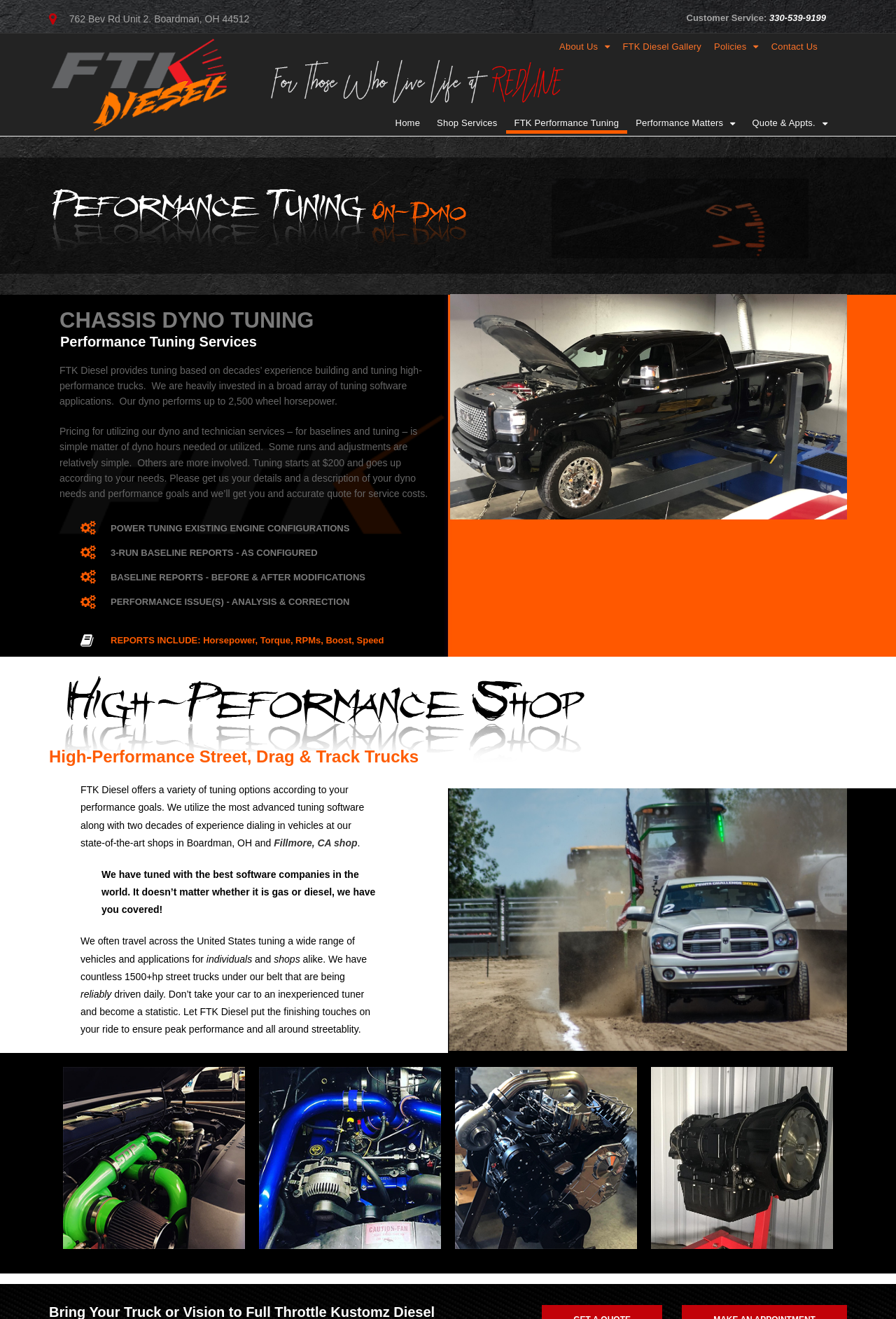Determine the bounding box coordinates of the clickable region to carry out the instruction: "Read about FTK Diesel's performance tuning services".

[0.067, 0.253, 0.502, 0.264]